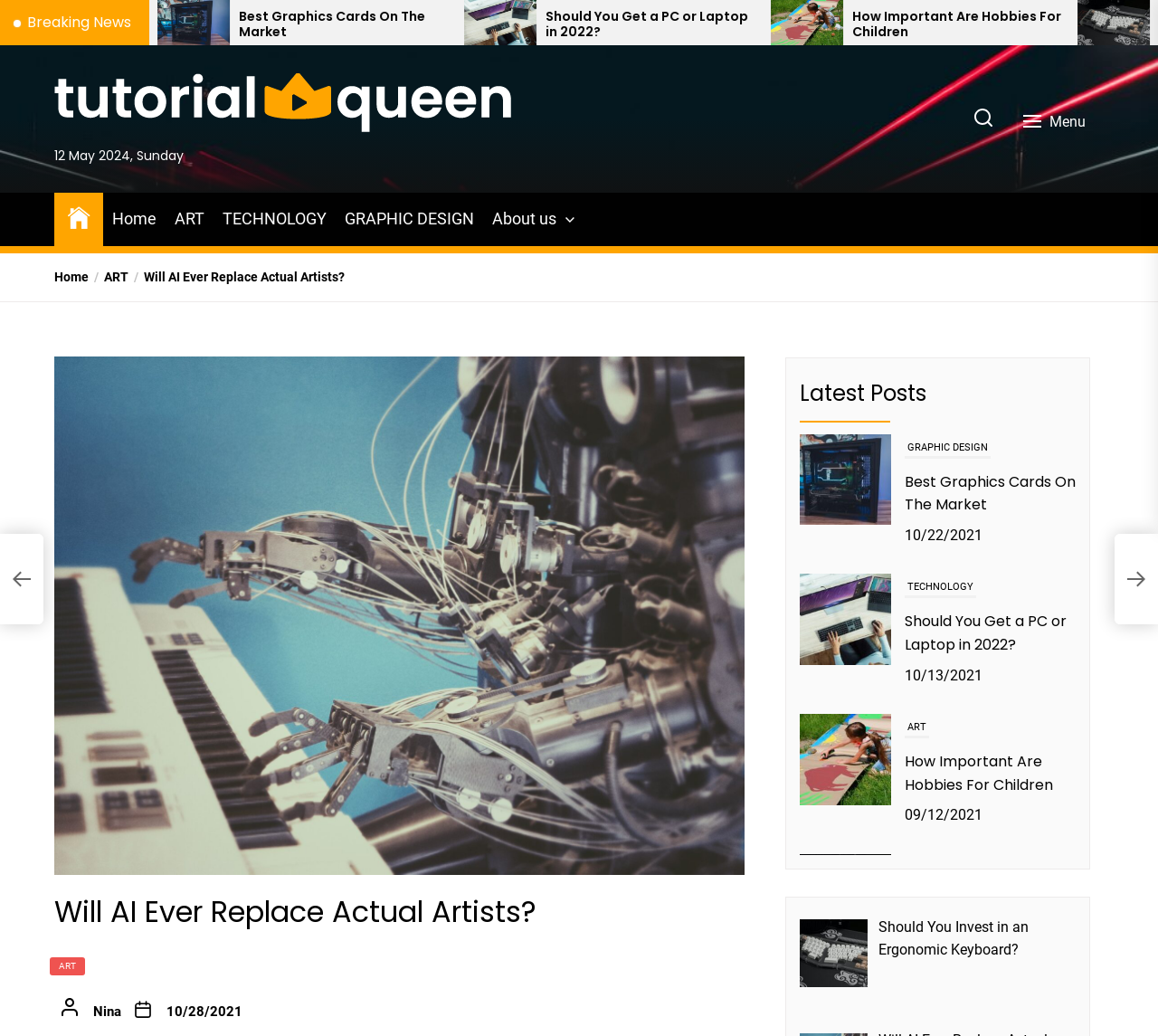What is the category of the article 'Best Graphics Cards On The Market'?
Analyze the image and provide a thorough answer to the question.

By analyzing the webpage structure, I found that the article 'Best Graphics Cards On The Market' is categorized under 'GRAPHIC DESIGN' as indicated by the link 'GRAPHIC DESIGN' next to the article title.